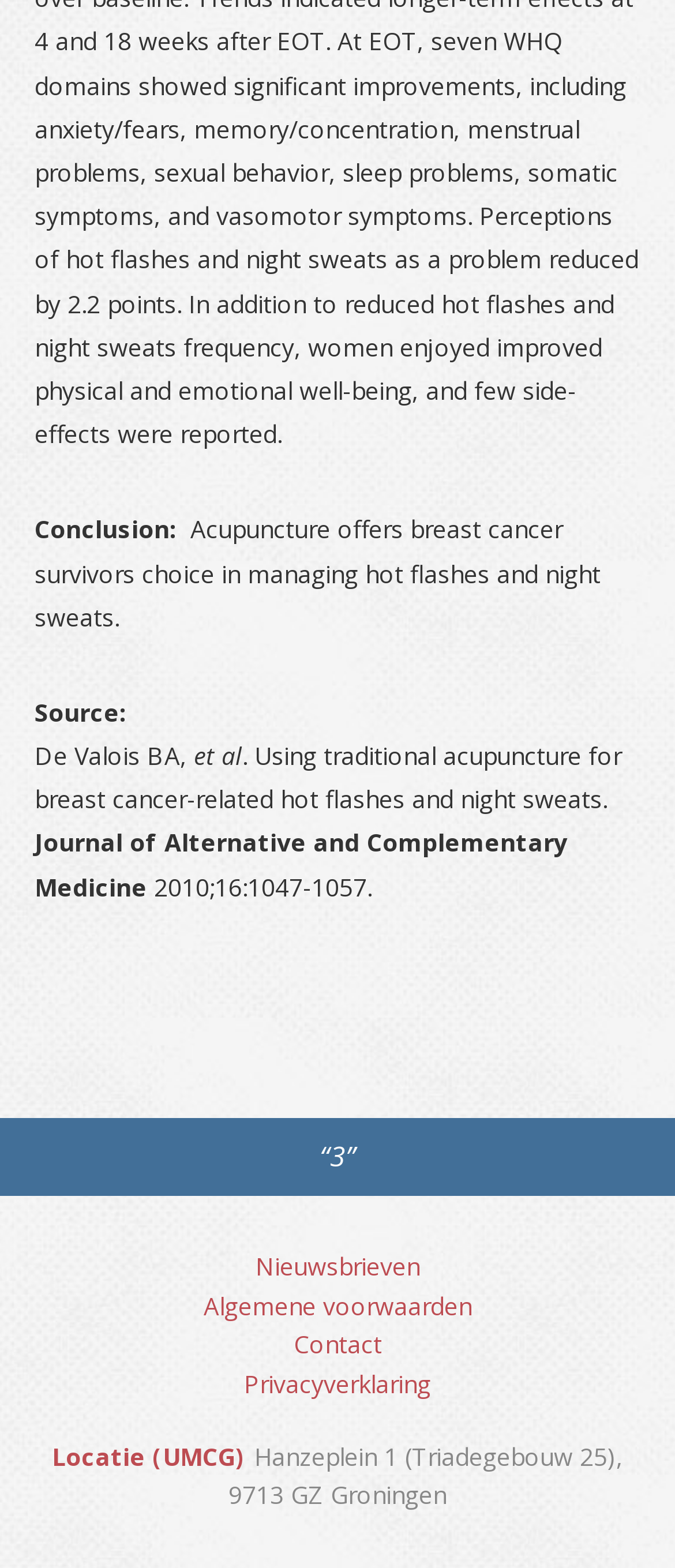How many links are there in the footer?
Please answer the question as detailed as possible.

There are four links in the footer of the webpage, namely 'Nieuwsbrieven', 'Algemene voorwaarden', 'Contact', and 'Privacyverklaring'.